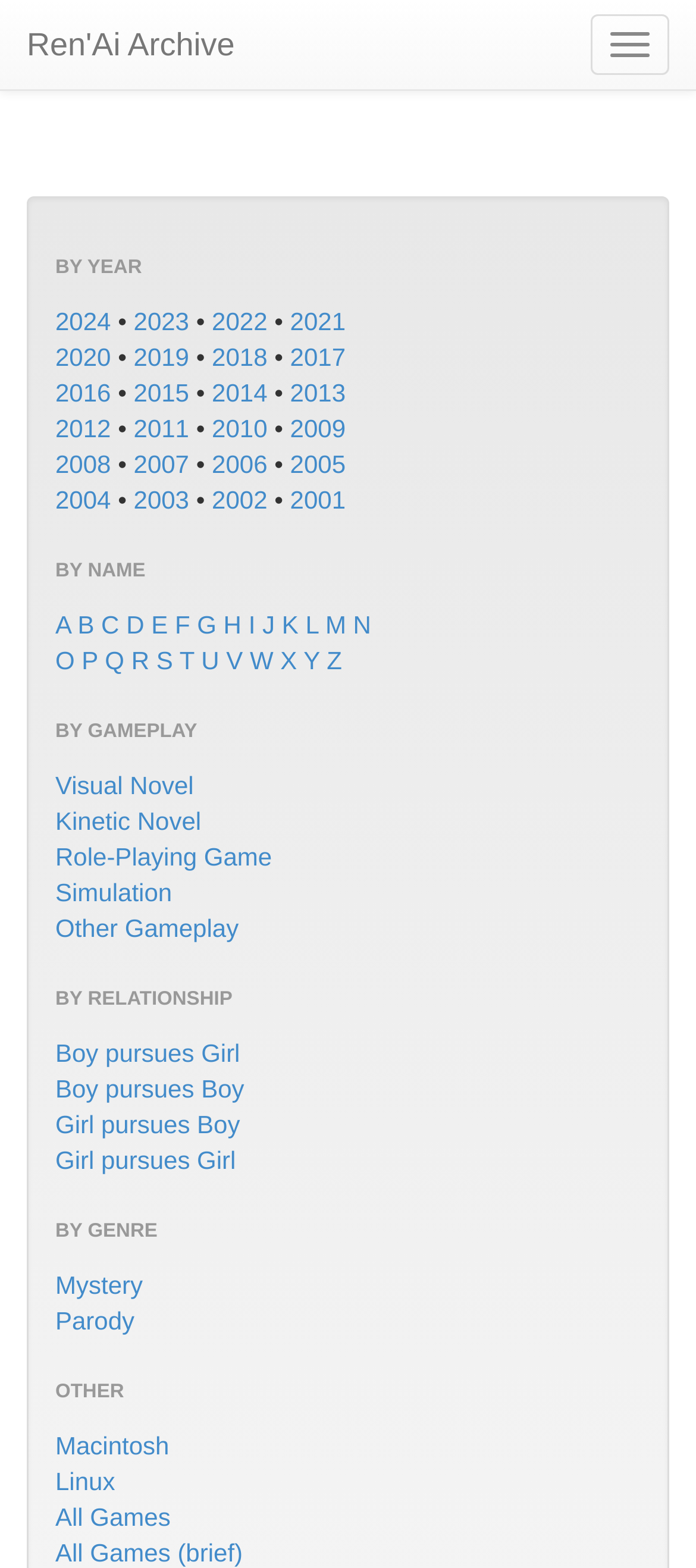Please provide the bounding box coordinate of the region that matches the element description: Simulation. Coordinates should be in the format (top-left x, top-left y, bottom-right x, bottom-right y) and all values should be between 0 and 1.

[0.079, 0.56, 0.247, 0.578]